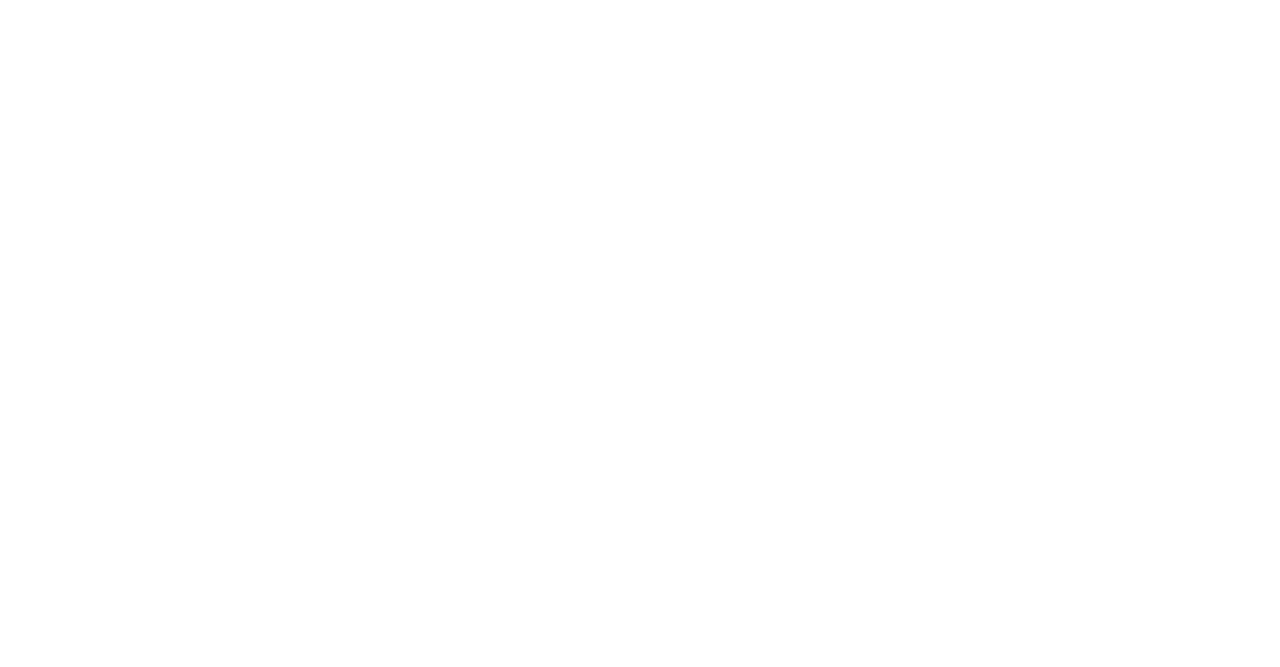Answer succinctly with a single word or phrase:
How many images are on the webpage?

1